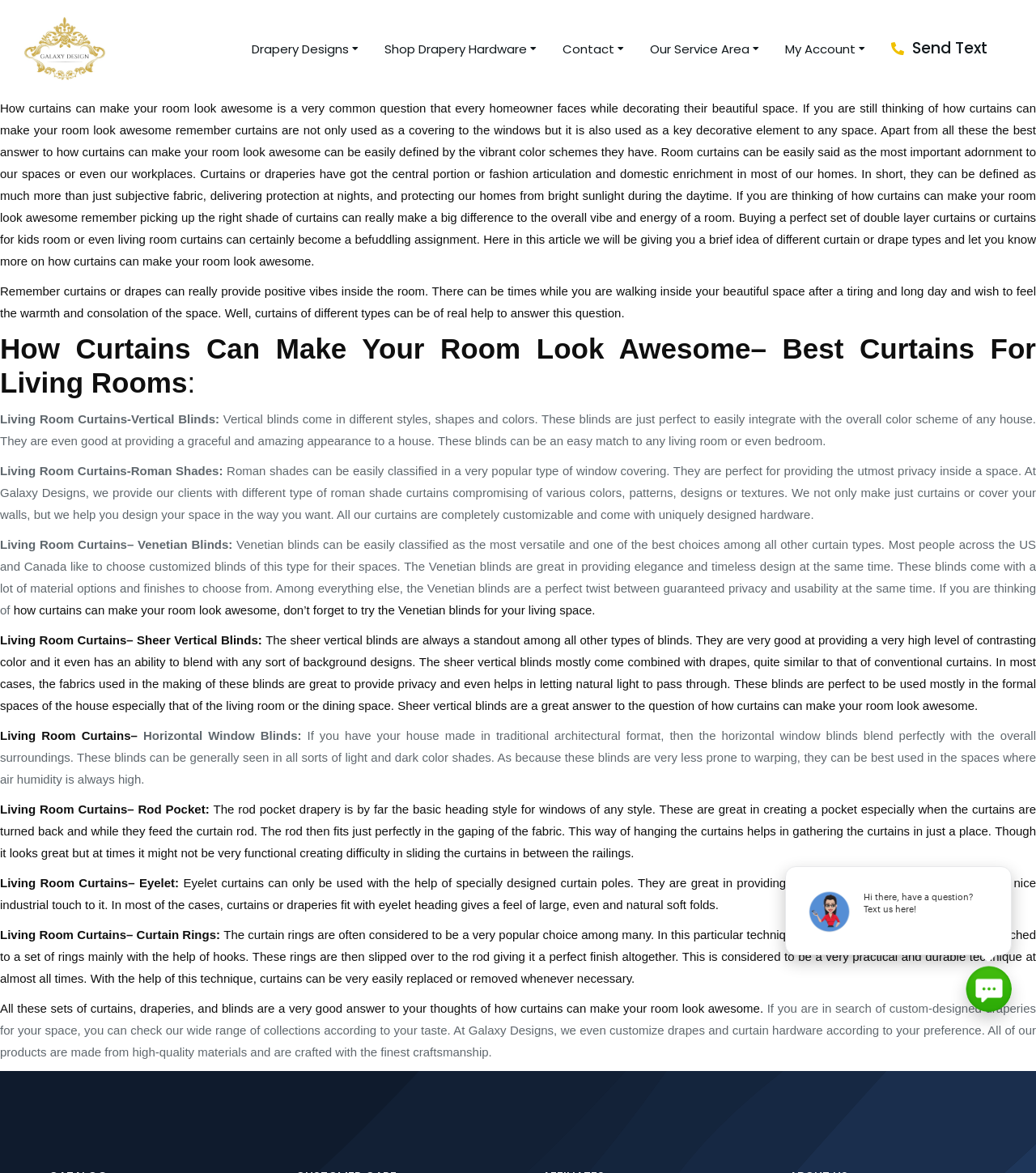What is the name of the company mentioned in the article?
Using the image, elaborate on the answer with as much detail as possible.

The article mentions Galaxy Designs as a company that provides custom-designed draperies and curtain hardware according to customers' preferences. They also offer a wide range of collections to choose from.